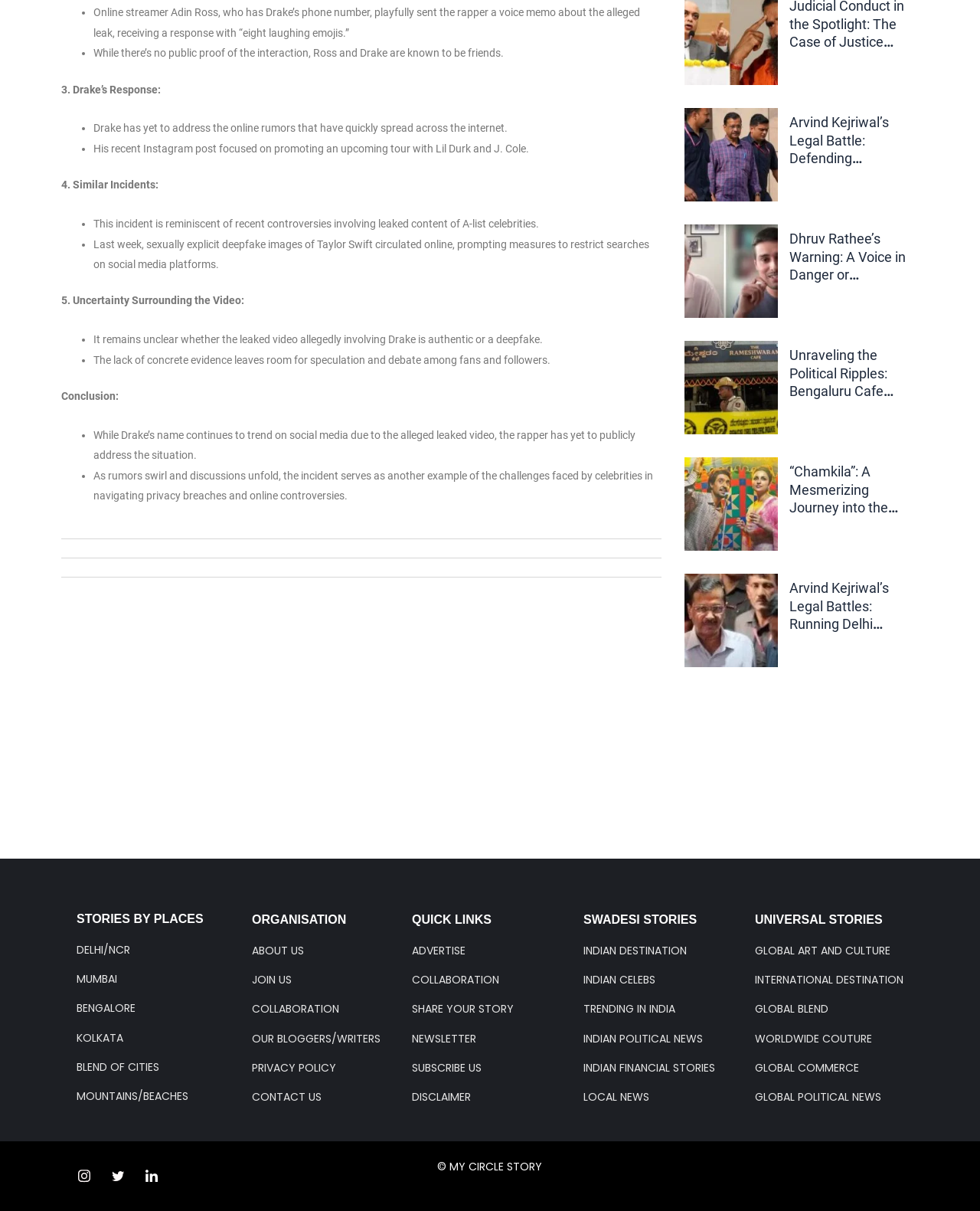Please identify the bounding box coordinates of the element that needs to be clicked to perform the following instruction: "Subscribe to the newsletter".

[0.42, 0.851, 0.486, 0.864]